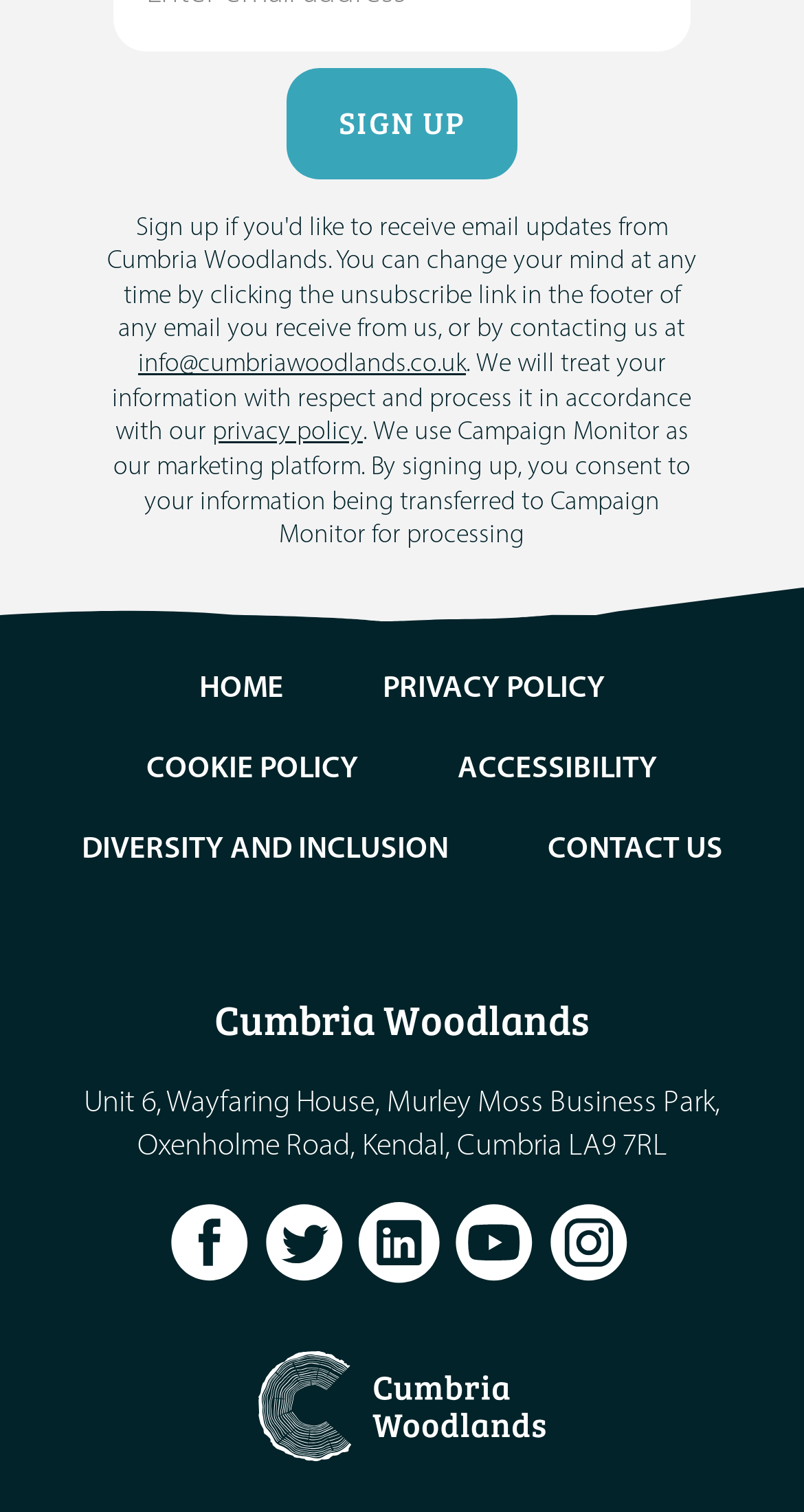How many social media platforms are linked?
Please answer the question with a detailed response using the information from the screenshot.

There are five links to social media platforms: 'Follow us on Facebook', 'Follow us on Twitter', 'Follow us on LinkedIn', 'Follow us on YouTube', and 'Follow us on Instagram', each with its own bounding box coordinates.